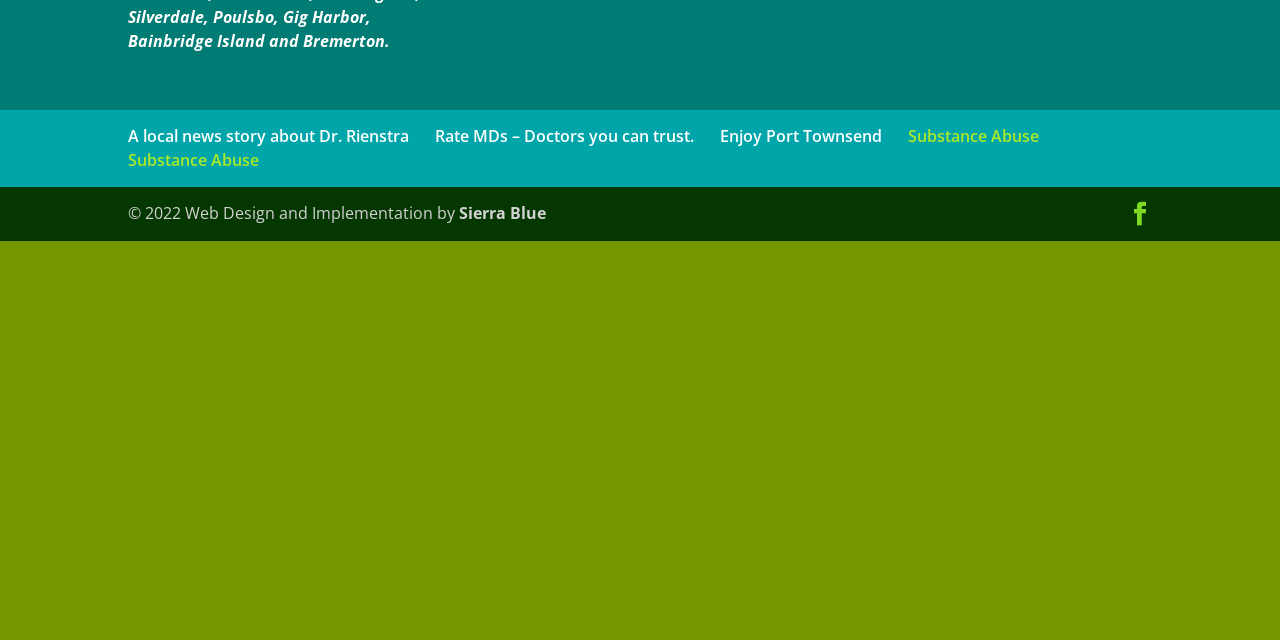Find the bounding box coordinates for the UI element whose description is: "Facebook". The coordinates should be four float numbers between 0 and 1, in the format [left, top, right, bottom].

[0.881, 0.316, 0.9, 0.355]